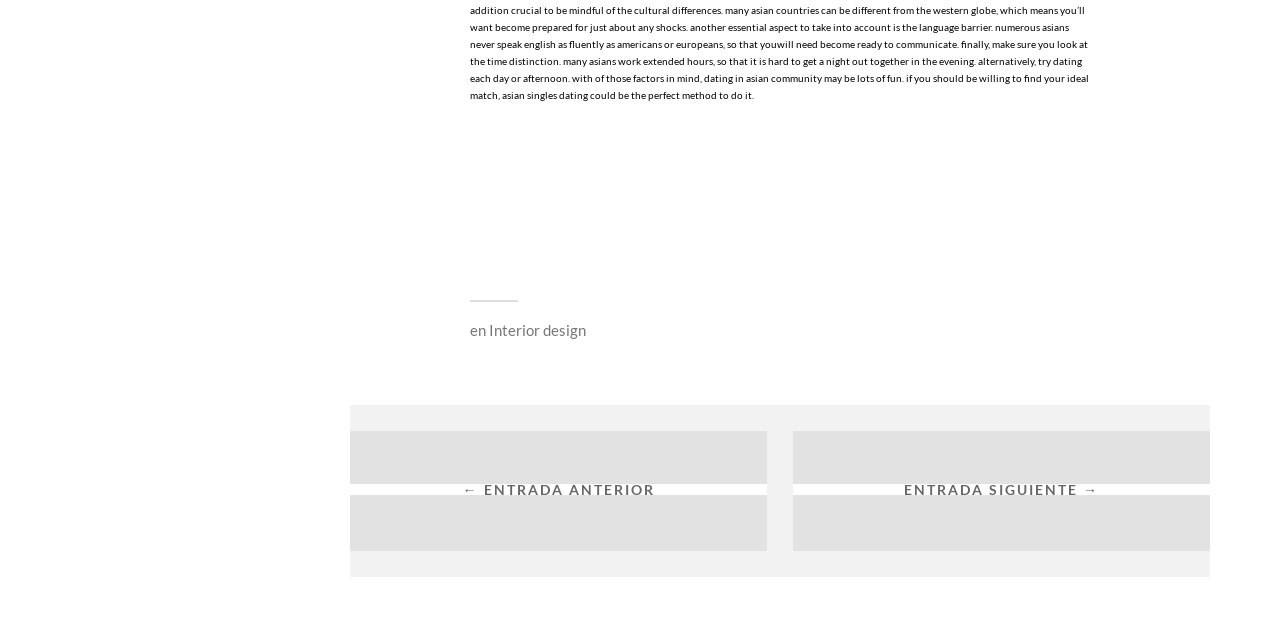Given the element description: "Interior design", predict the bounding box coordinates of the UI element it refers to, using four float numbers between 0 and 1, i.e., [left, top, right, bottom].

[0.382, 0.511, 0.458, 0.54]